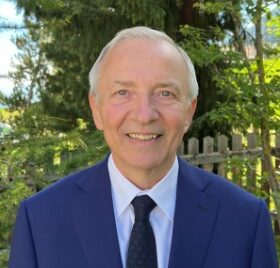What is the atmosphere of the portrait?
Can you provide an in-depth and detailed response to the question?

The caption describes the atmosphere of the portrait as inviting, which is enhanced by the vibrant green backdrop of trees behind Bernard de Laguiche, creating a sense of warmth and friendliness.